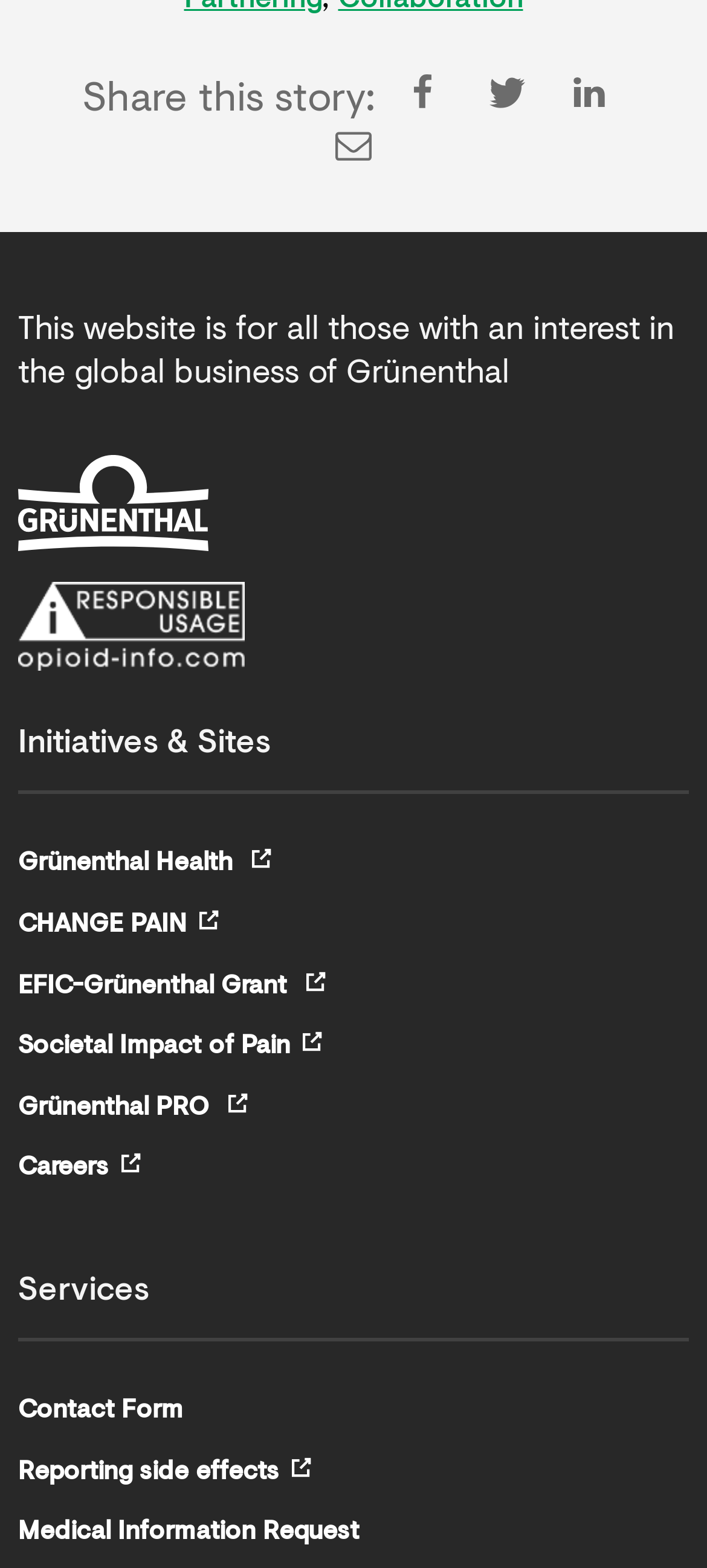Determine the bounding box coordinates of the region to click in order to accomplish the following instruction: "Explore Careers opportunities". Provide the coordinates as four float numbers between 0 and 1, specifically [left, top, right, bottom].

[0.026, 0.724, 0.205, 0.763]